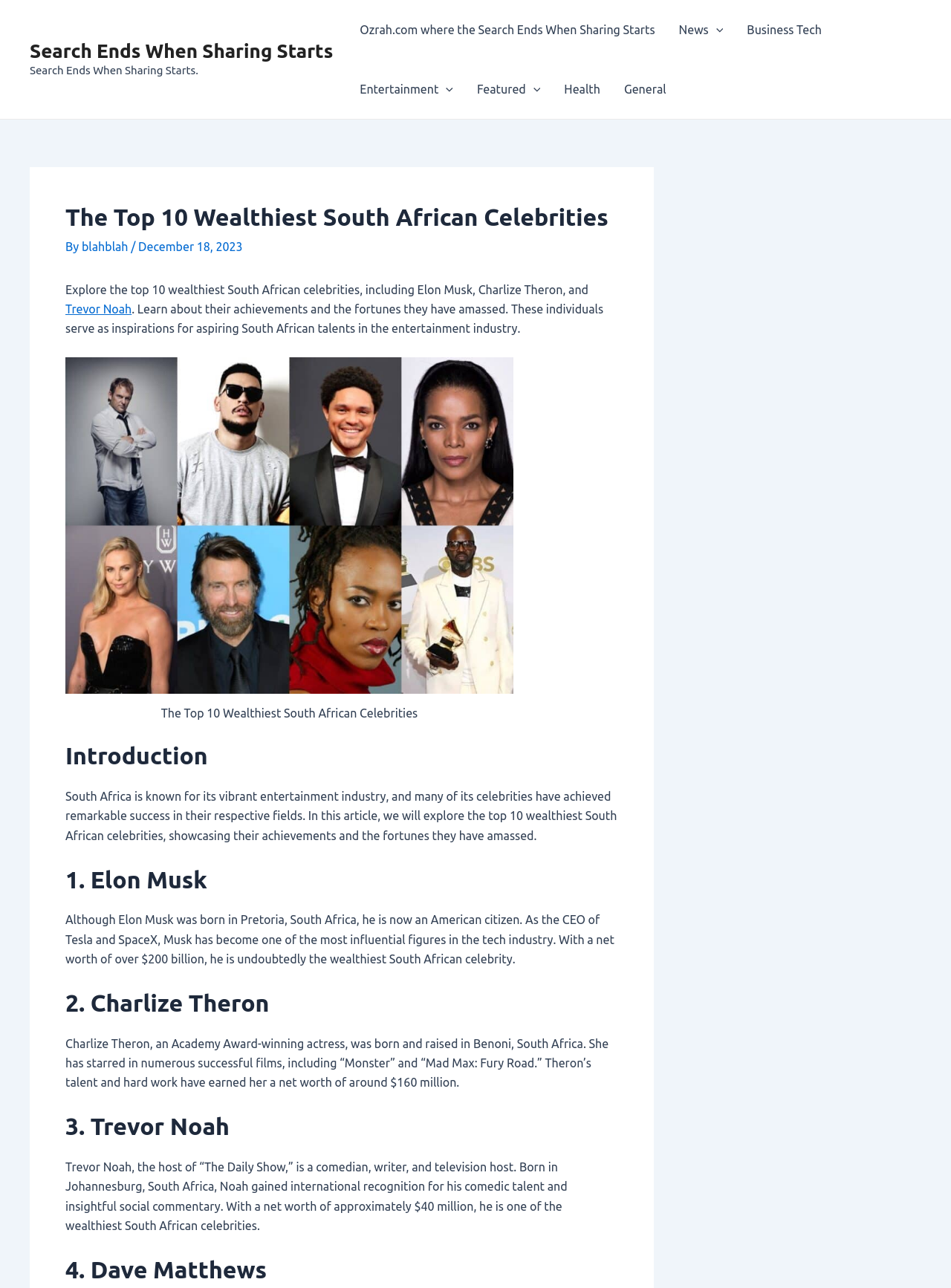Predict the bounding box coordinates of the area that should be clicked to accomplish the following instruction: "Learn more about 'Trevor Noah'". The bounding box coordinates should consist of four float numbers between 0 and 1, i.e., [left, top, right, bottom].

[0.069, 0.235, 0.138, 0.245]